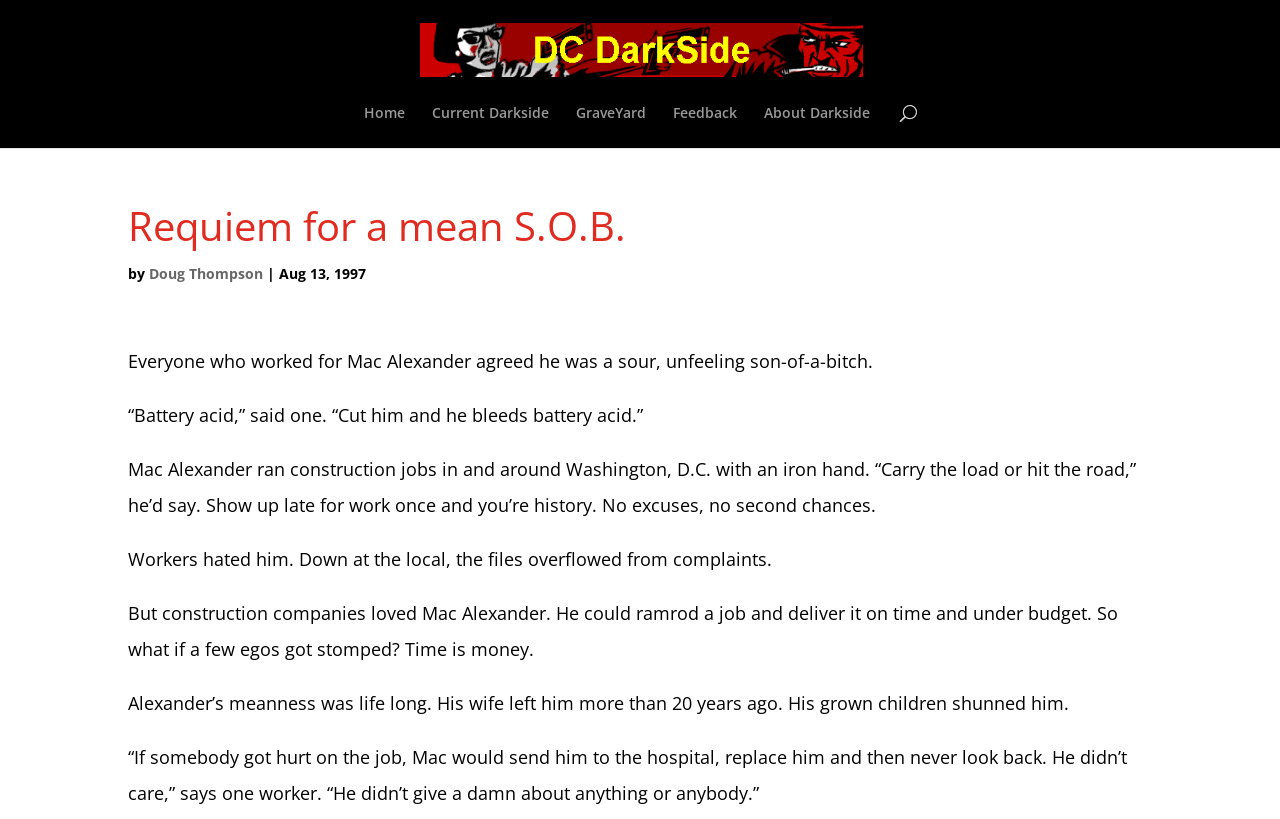Determine the bounding box of the UI element mentioned here: "Feedback". The coordinates must be in the format [left, top, right, bottom] with values ranging from 0 to 1.

[0.525, 0.129, 0.575, 0.181]